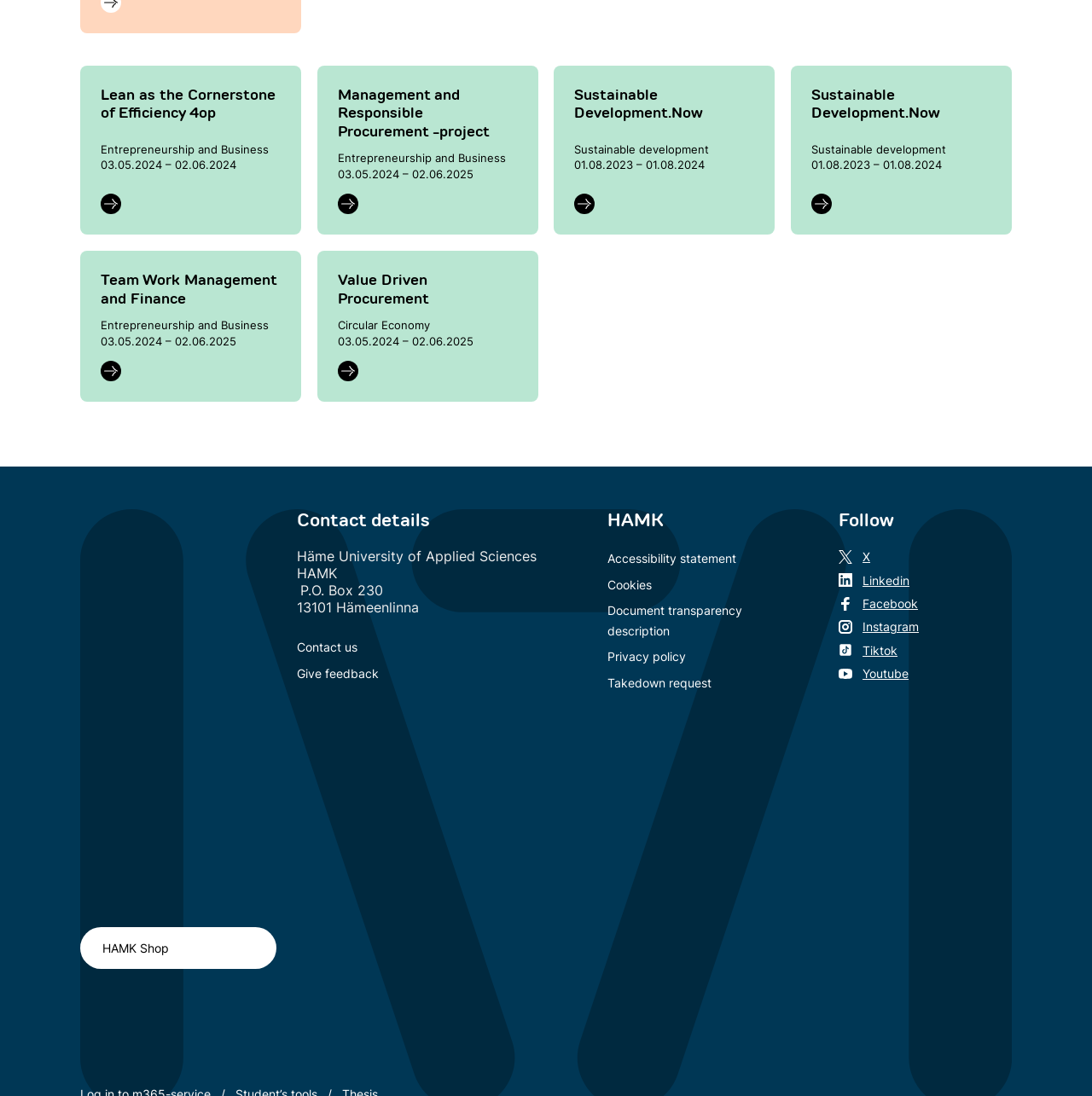Please give the bounding box coordinates of the area that should be clicked to fulfill the following instruction: "Visit HAMK Shop". The coordinates should be in the format of four float numbers from 0 to 1, i.e., [left, top, right, bottom].

[0.074, 0.846, 0.253, 0.884]